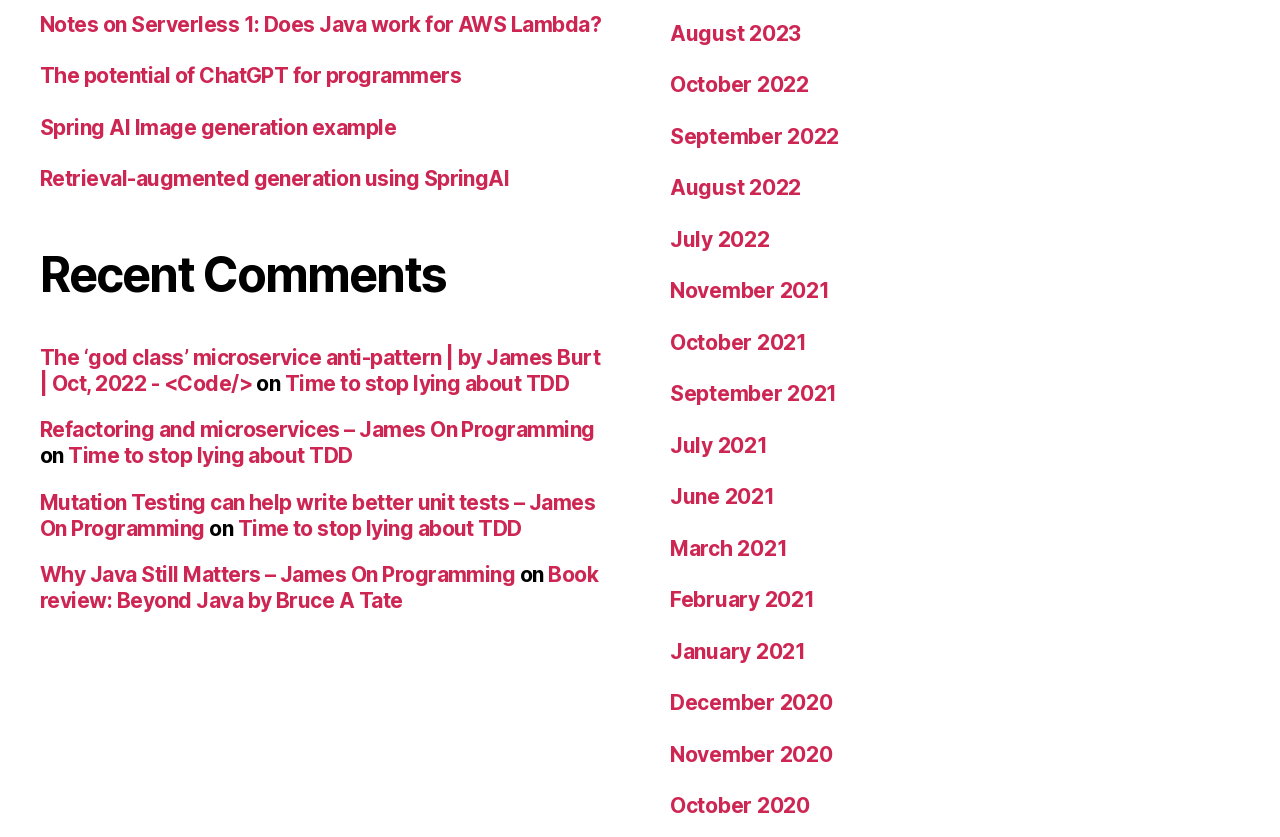Identify the bounding box coordinates of the specific part of the webpage to click to complete this instruction: "Read the article about Spring AI image generation".

[0.031, 0.137, 0.309, 0.167]